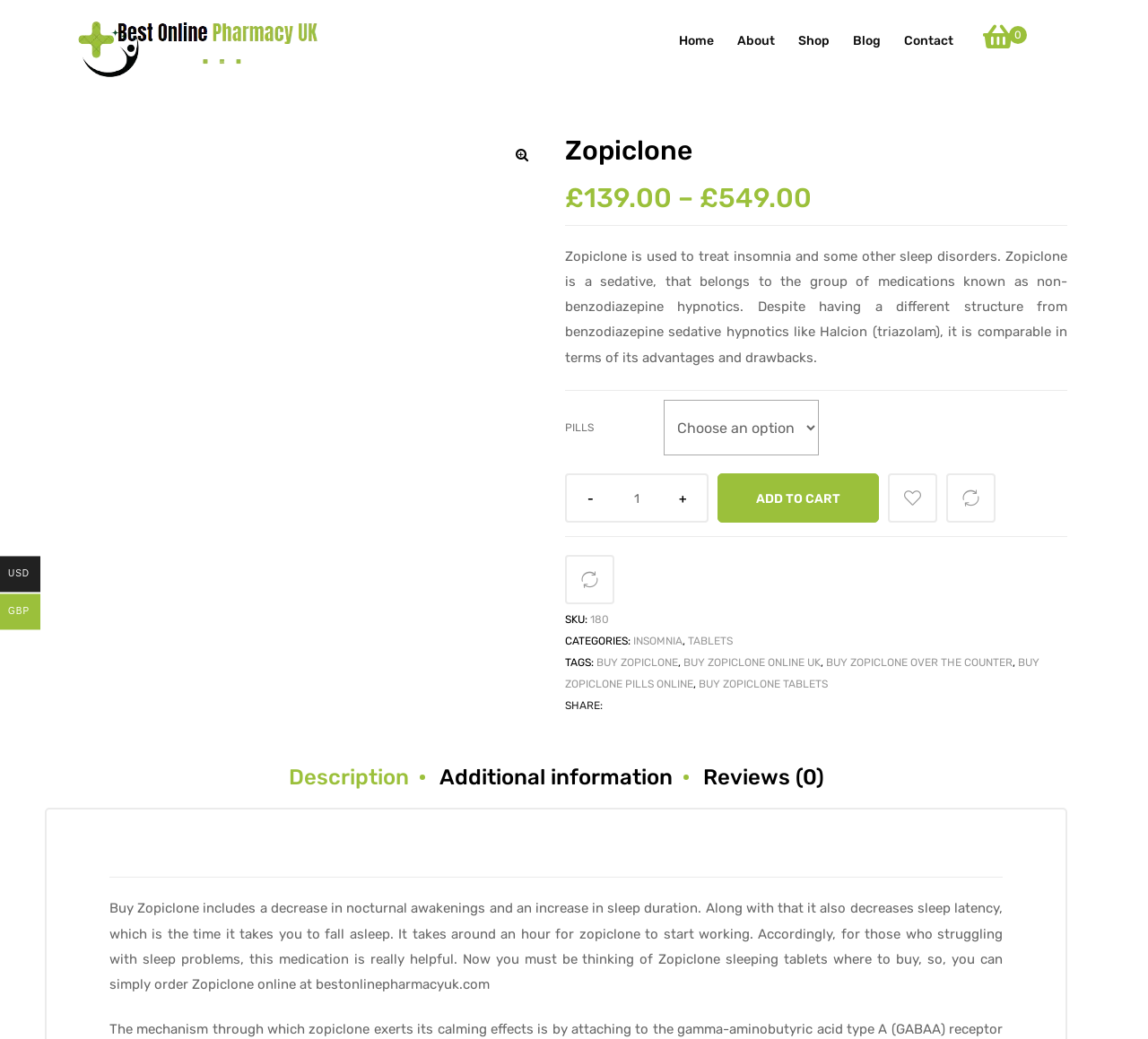Offer a detailed explanation of the webpage layout and contents.

This webpage is an online pharmacy page for buying Zopiclone 7.5 mg tablets in the UK. At the top, there are six navigation links: "Home", "About", "Shop", "Blog", and "Contact". Below these links, there is a search bar with a magnifying glass icon.

The main content of the page is divided into two sections. On the left, there is an image of Zopiclone tablets, accompanied by a heading "Zopiclone" and a brief description of the medication. Below this, there is a section displaying the price of the tablets, which is £139.00, with an option to select the quantity of pills.

On the right, there are several buttons, including "ADD TO CART", "Add to wishlist", and "Compare". Below these buttons, there is a section displaying the product details, including the SKU number, categories, and tags. The categories include "INSOMNIA" and "TABLETS", and the tags include "BUY ZOPICLONE", "BUY ZOPICLONE ONLINE UK", and "BUY ZOPICLONE PILLS ONLINE".

Further down the page, there is a section for sharing the product on social media, with links to Facebook, Twitter, and other platforms. Below this, there is a tab list with three tabs: "Description", "Additional information", and "Reviews (0)". The "Description" tab is currently selected, and it displays a detailed description of Zopiclone, including its benefits and how it works.

At the bottom of the page, there is a currency selector, allowing users to switch between USD and GBP.